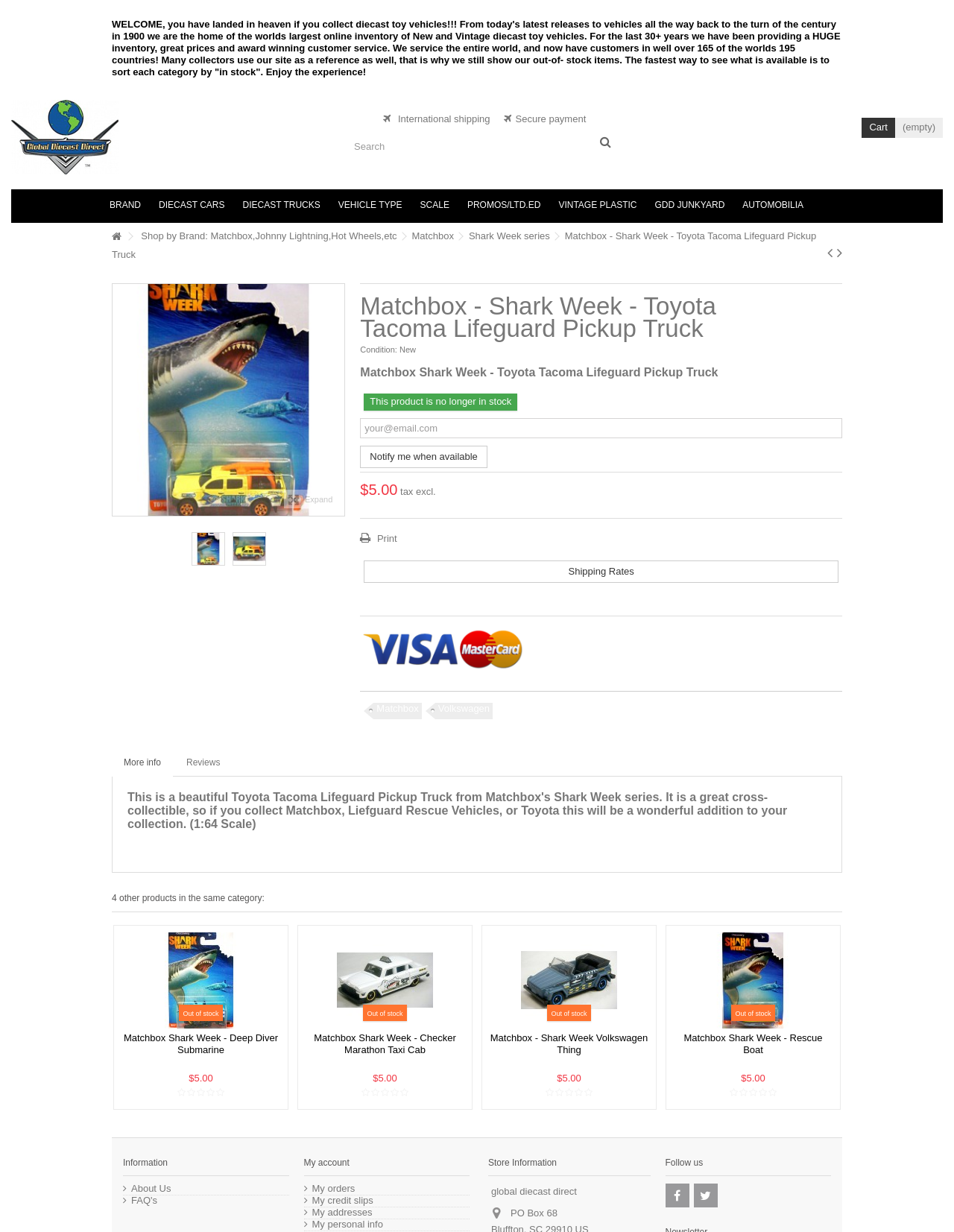Select the bounding box coordinates of the element I need to click to carry out the following instruction: "Explore diecast cars".

[0.157, 0.154, 0.245, 0.181]